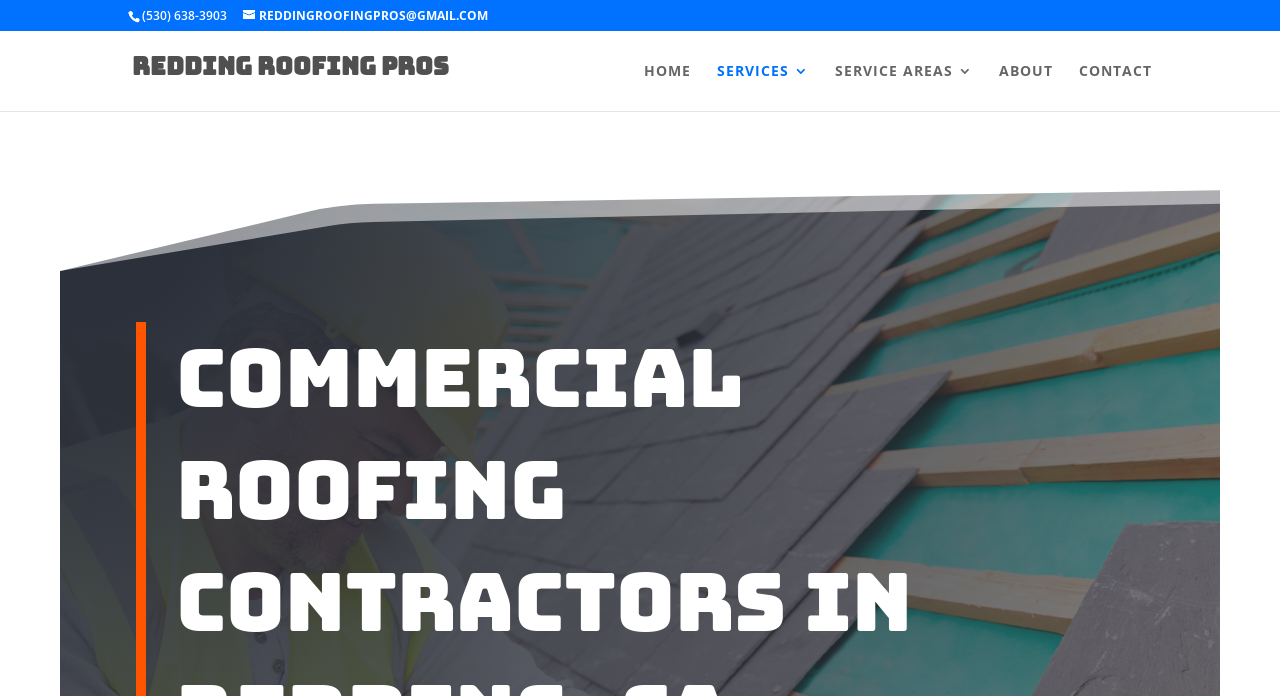Answer the question briefly using a single word or phrase: 
What is the phone number on the webpage?

(530) 638-3903